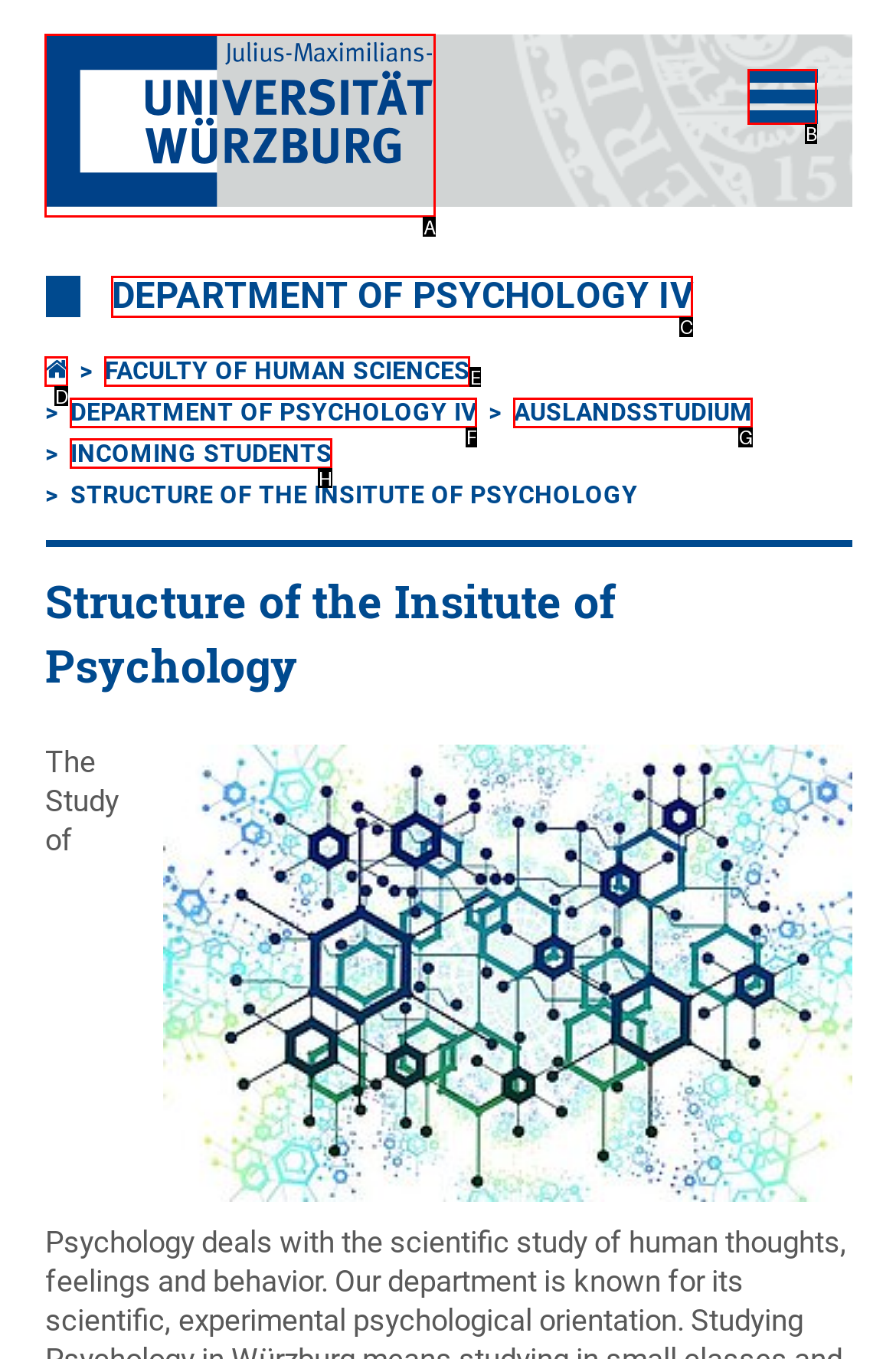What is the letter of the UI element you should click to Go to startpage? Provide the letter directly.

A